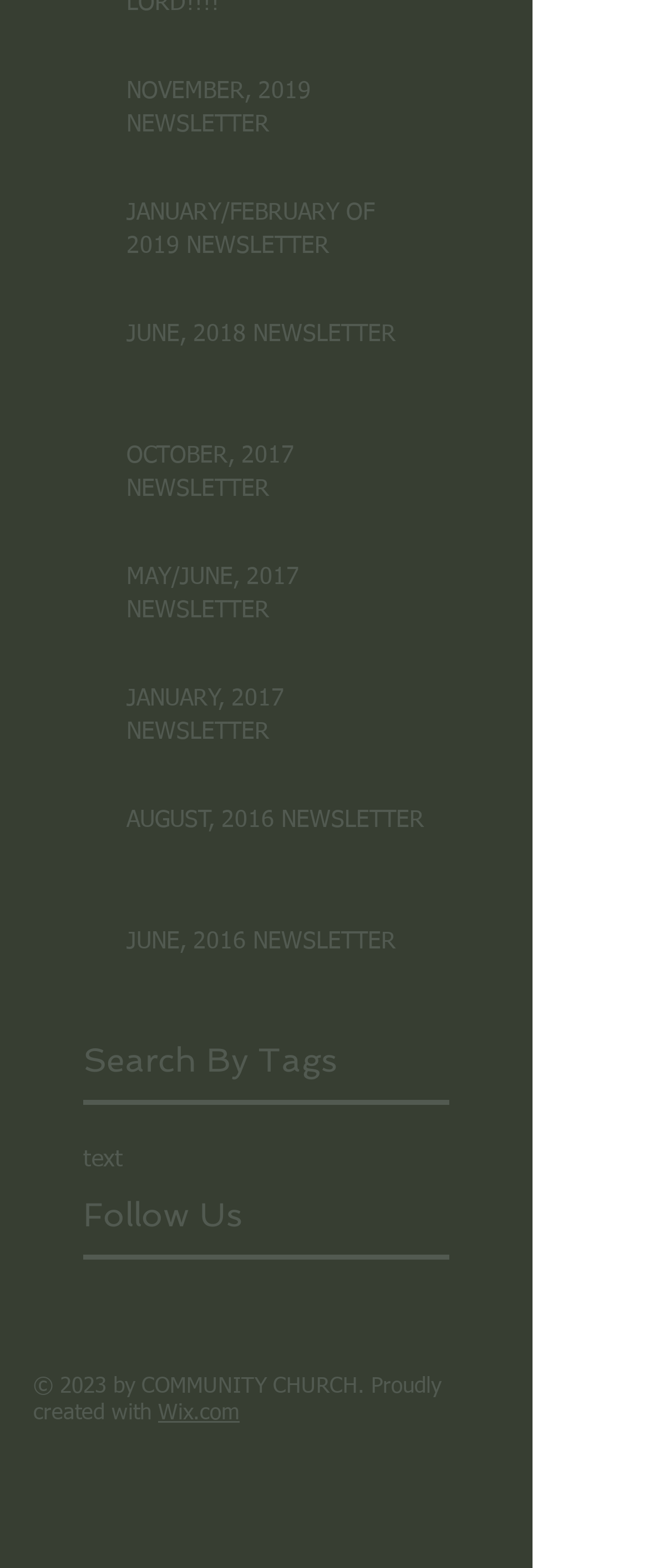Identify the bounding box coordinates of the element to click to follow this instruction: 'Check the sitemap'. Ensure the coordinates are four float values between 0 and 1, provided as [left, top, right, bottom].

None